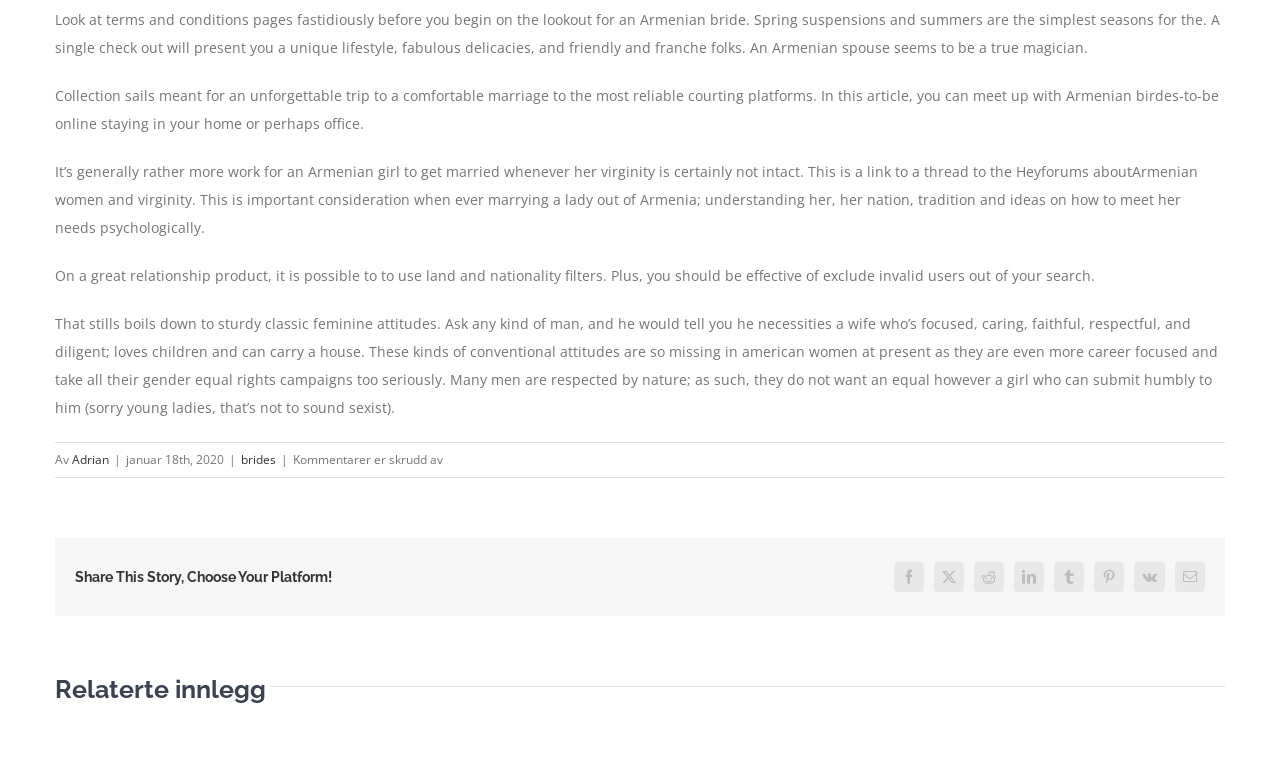Kindly respond to the following question with a single word or a brief phrase: 
What is the main topic of this webpage?

Armenian brides